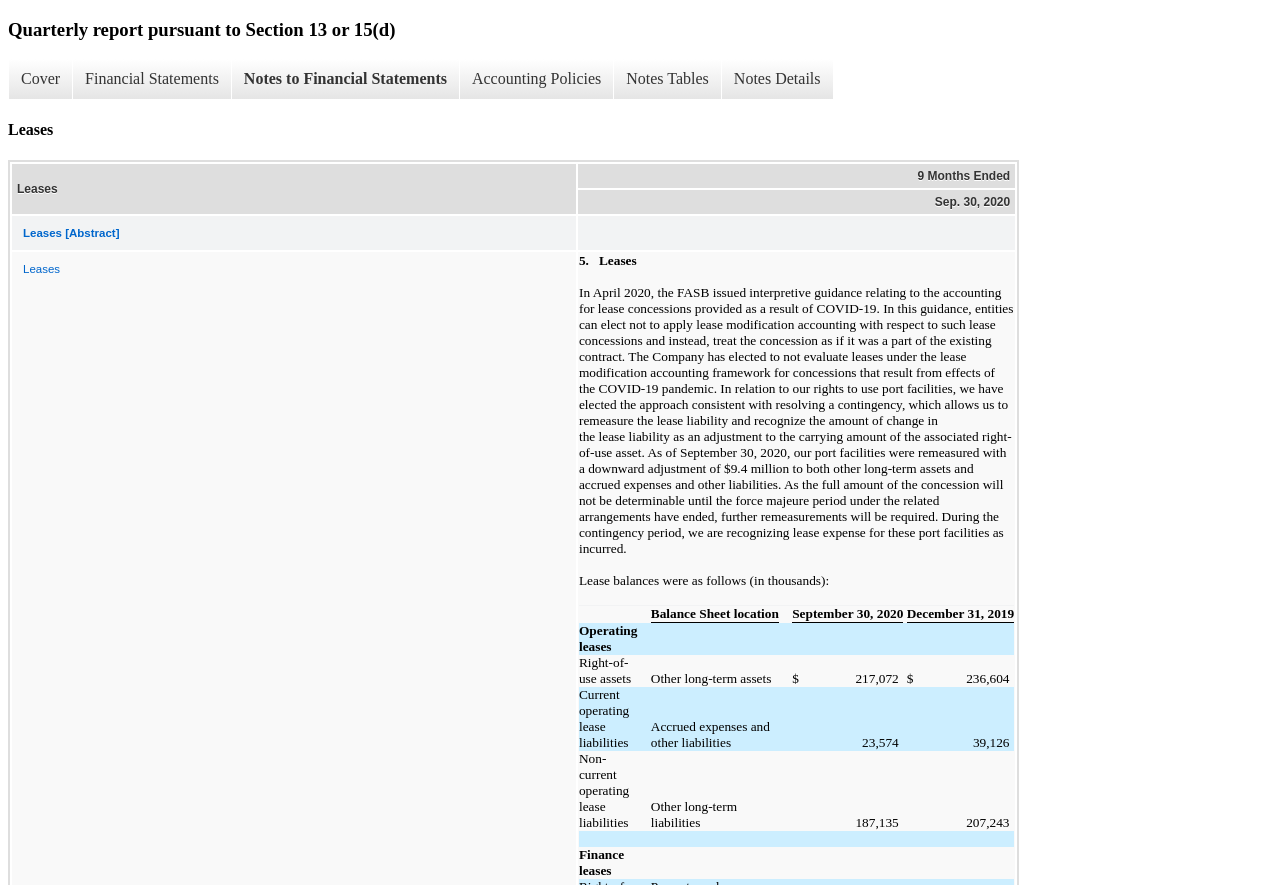What is the balance sheet location for operating leases?
Look at the image and answer with only one word or phrase.

Other long-term assets